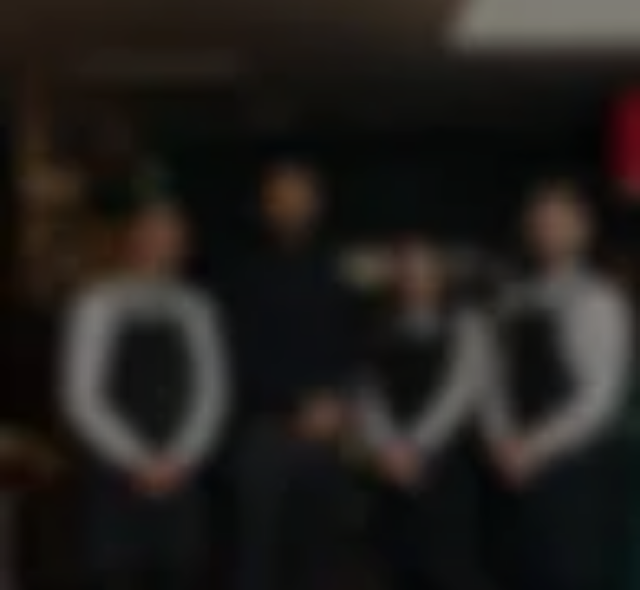What is the restaurant known for in the Leamington Spa area?
Please craft a detailed and exhaustive response to the question.

The image embodies the dedication and charm of the restaurant, highlighting the team behind the exceptional Indian cuisine and beverages that the establishment is known for in the Leamington Spa area.